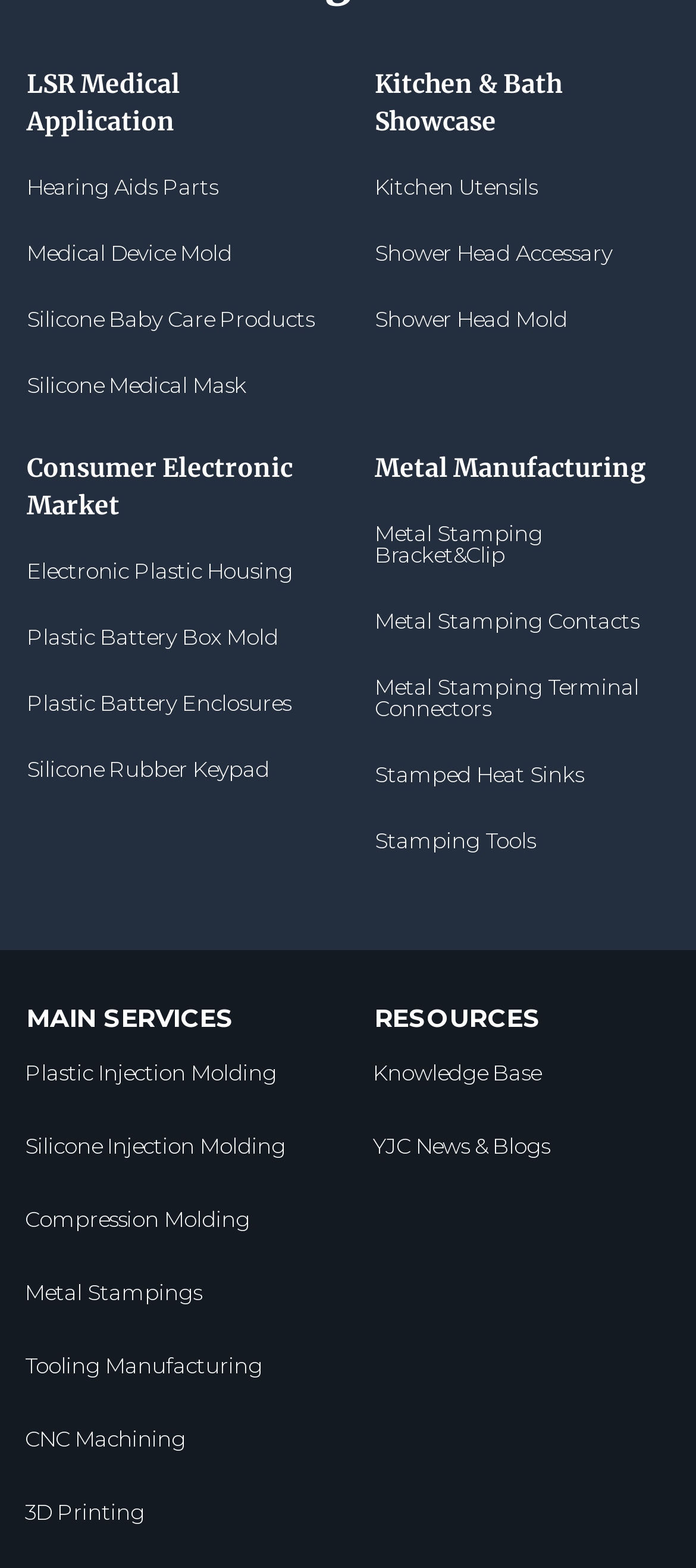Find the bounding box of the web element that fits this description: "alt="BJC"".

None